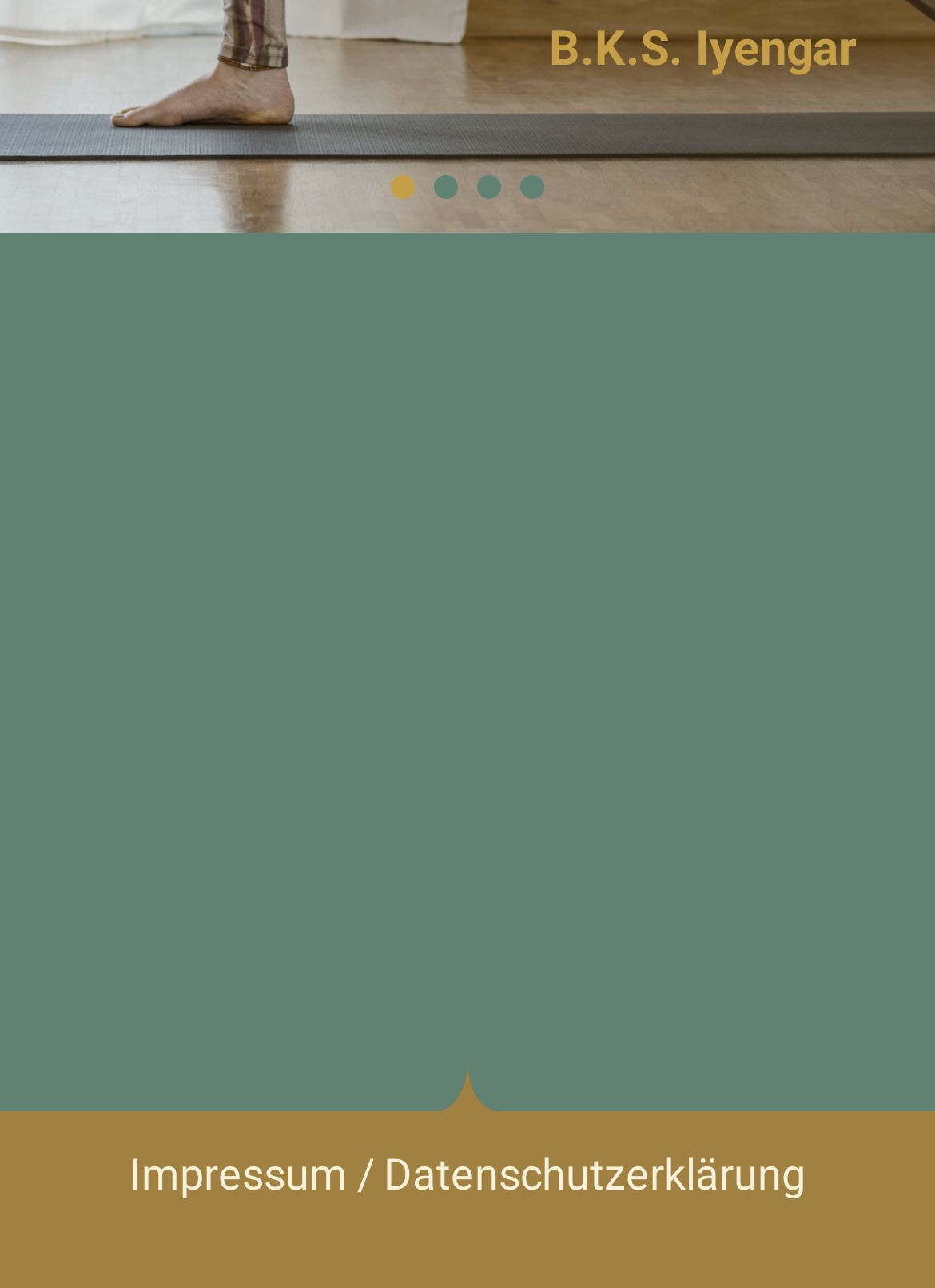From the image, can you give a detailed response to the question below:
Is the webpage related to yoga?

The webpage has a mention of 'Yoga' in the button text '2020_Steffi_Yoga_334_bsp', and the name 'B.K.S. Iyengar' is also related to yoga, indicating that the webpage is likely related to yoga.